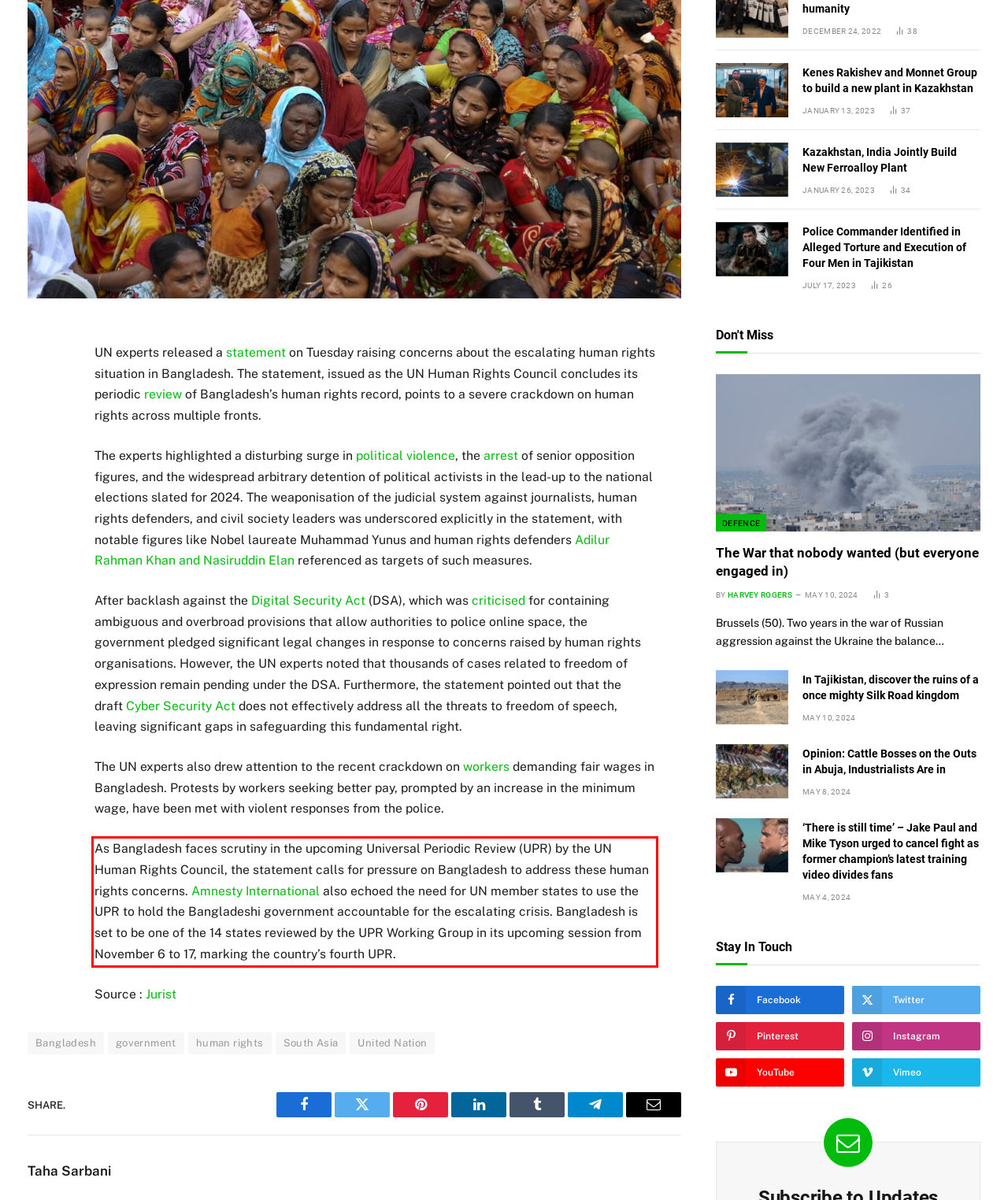Inspect the webpage screenshot that has a red bounding box and use OCR technology to read and display the text inside the red bounding box.

As Bangladesh faces scrutiny in the upcoming Universal Periodic Review (UPR) by the UN Human Rights Council, the statement calls for pressure on Bangladesh to address these human rights concerns. Amnesty International also echoed the need for UN member states to use the UPR to hold the Bangladeshi government accountable for the escalating crisis. Bangladesh is set to be one of the 14 states reviewed by the UPR Working Group in its upcoming session from November 6 to 17, marking the country’s fourth UPR.